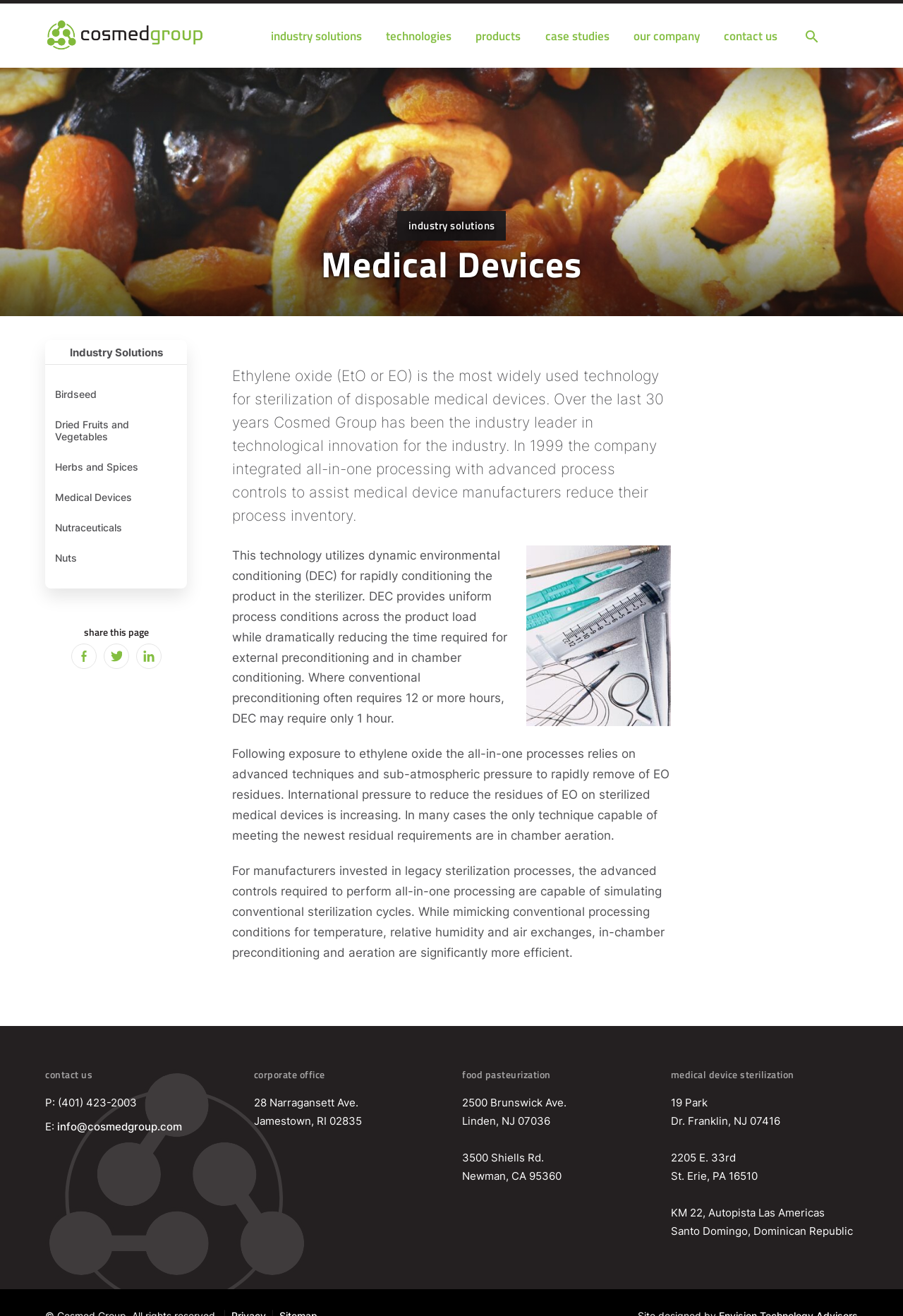Using the provided description: "Herbs and Spices", find the bounding box coordinates of the corresponding UI element. The output should be four float numbers between 0 and 1, in the format [left, top, right, bottom].

[0.05, 0.346, 0.207, 0.365]